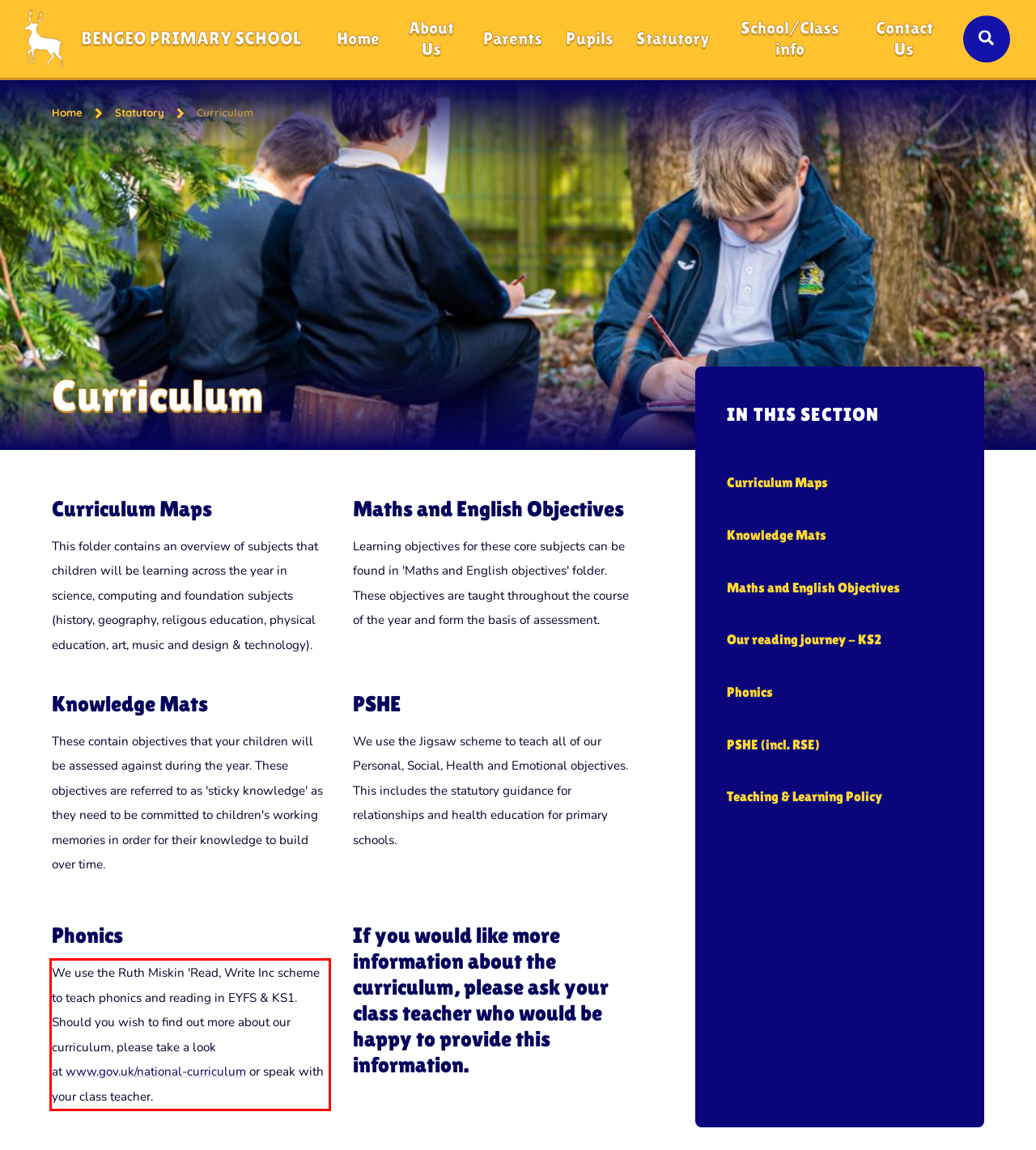You have a screenshot of a webpage with a UI element highlighted by a red bounding box. Use OCR to obtain the text within this highlighted area.

We use the Ruth Miskin 'Read, Write Inc scheme to teach phonics and reading in EYFS & KS1. Should you wish to find out more about our curriculum, please take a look at www.gov.uk/national-curriculum or speak with your class teacher.